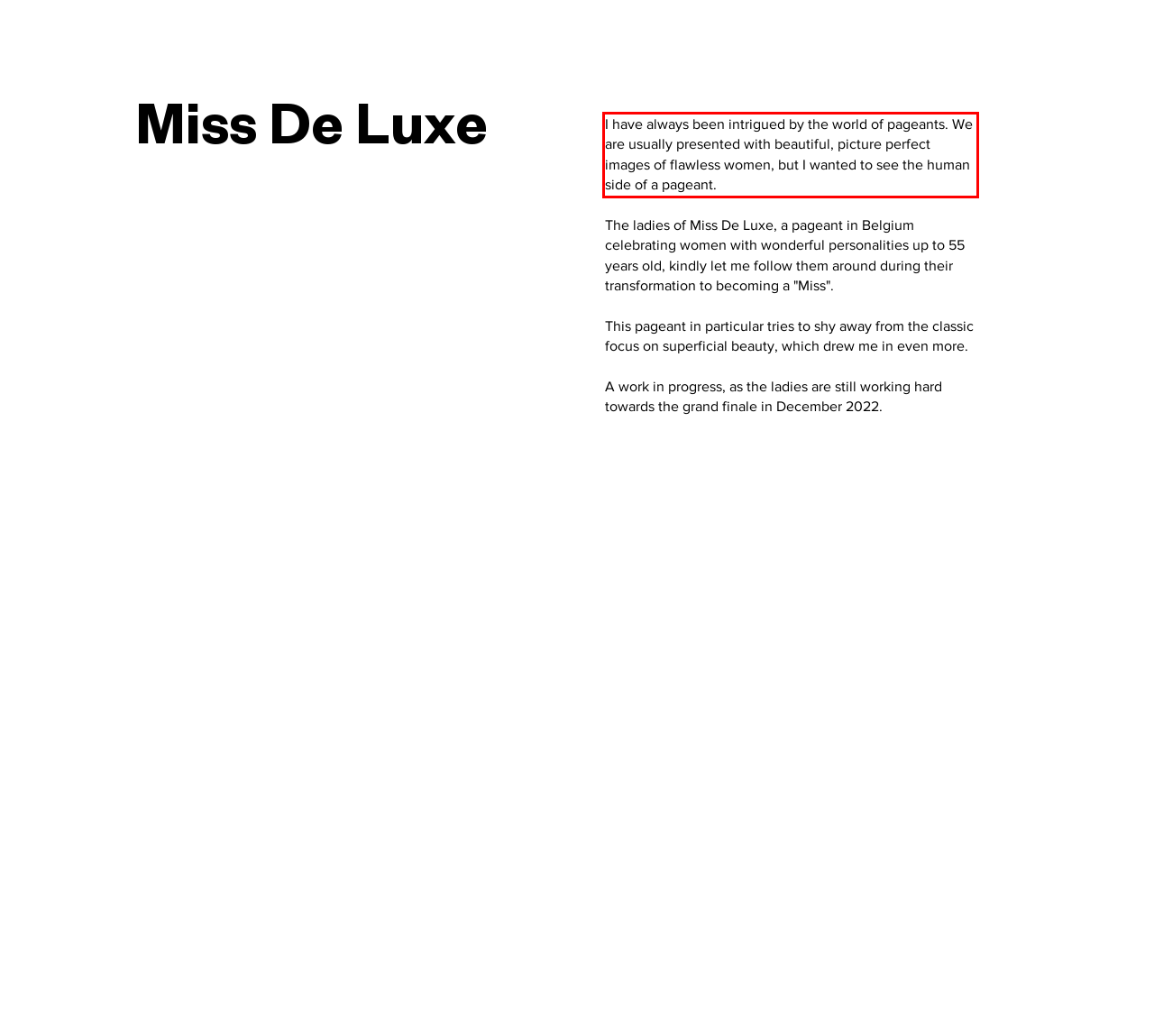Within the screenshot of the webpage, there is a red rectangle. Please recognize and generate the text content inside this red bounding box.

I have always been intrigued by the world of pageants. We are usually presented with beautiful, picture perfect images of flawless women, but I wanted to see the human side of a pageant.